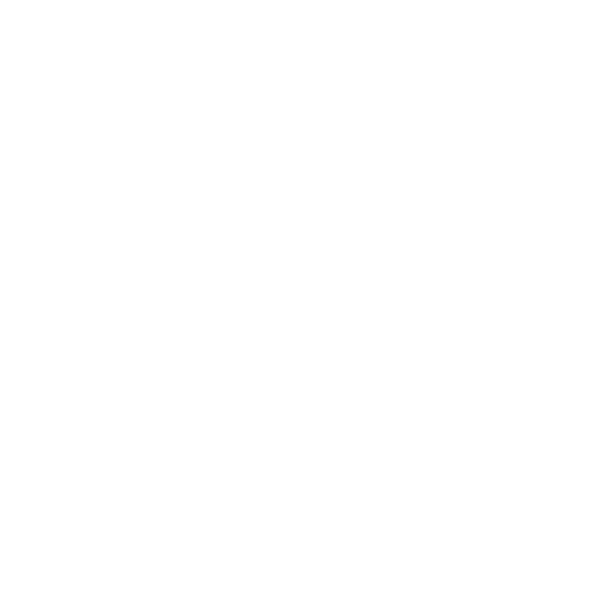Explain what the image portrays in a detailed manner.

The image features a vibrant yellow cricket tennis ball from the brand Sun Fly, specifically packaged as a single unit. This ball is designed for both recreational and competitive play, ideal for cricket enthusiasts of all ages. Emphasizing its lightweight and durable construction, it is perfect for outdoor sports and training activities. The product listing highlights that the original price was ₹60, but it is currently available for ₹39, showcasing a discount that makes it an attractive purchase for sports fans.